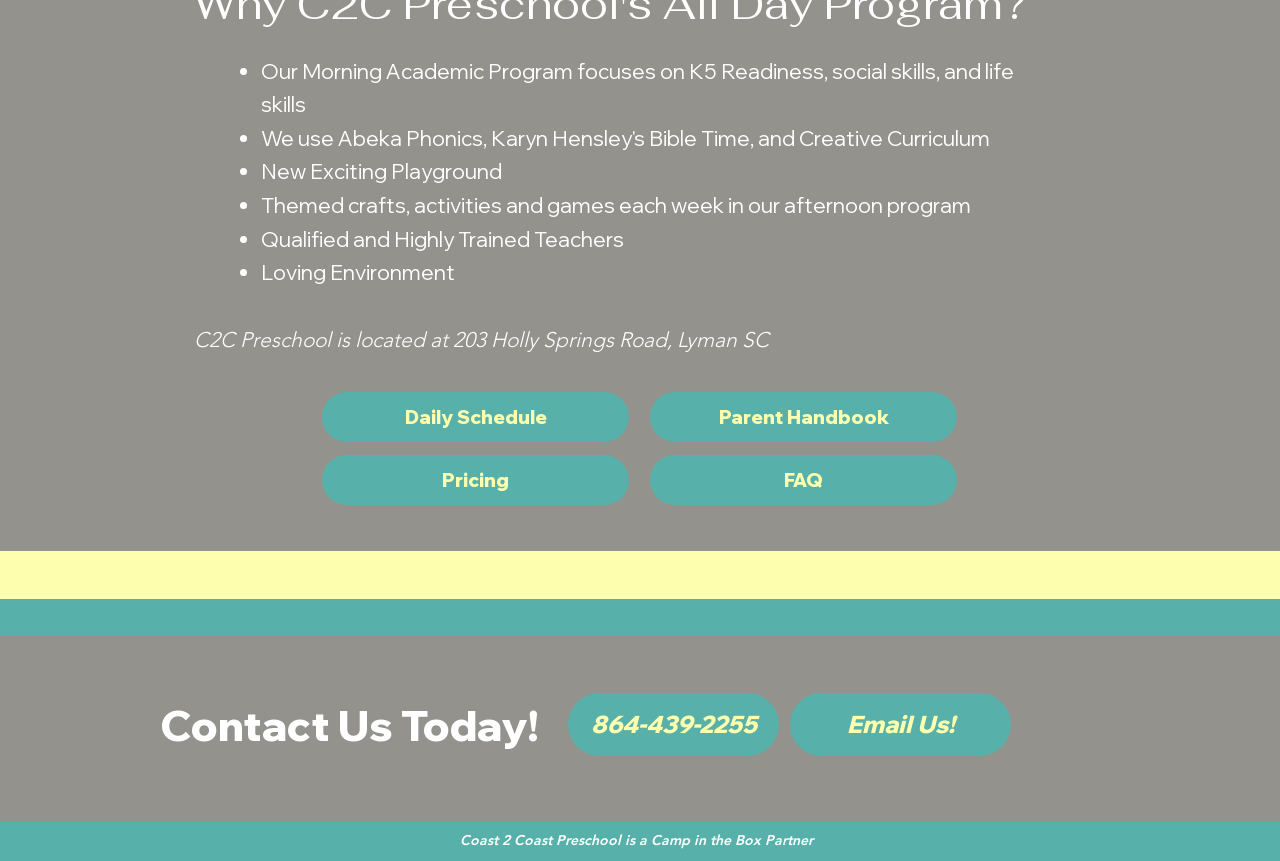Extract the bounding box of the UI element described as: "Parent Handbook".

[0.508, 0.455, 0.748, 0.513]